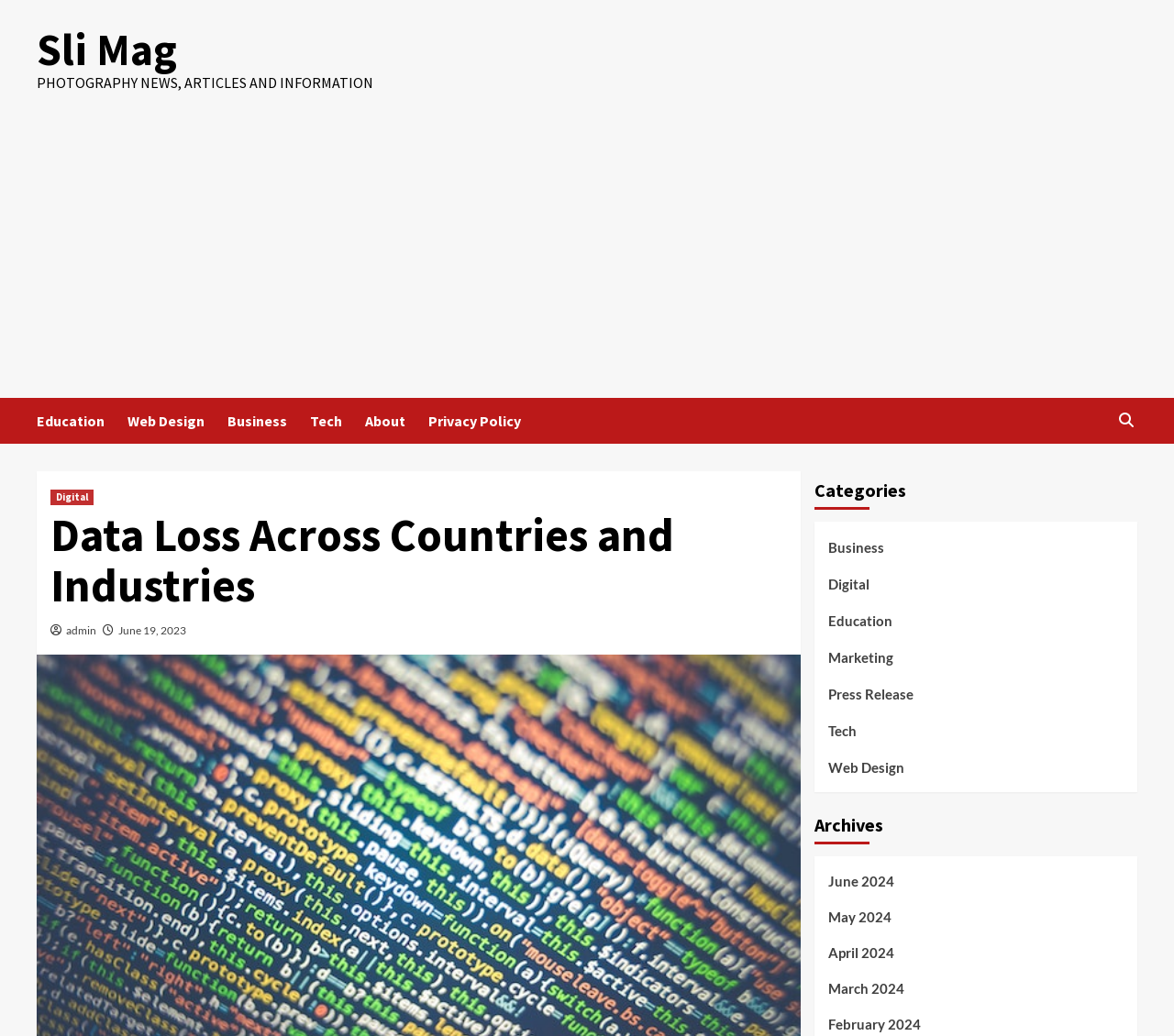Please specify the bounding box coordinates in the format (top-left x, top-left y, bottom-right x, bottom-right y), with all values as floating point numbers between 0 and 1. Identify the bounding box of the UI element described by: June 19, 2023

[0.101, 0.601, 0.159, 0.615]